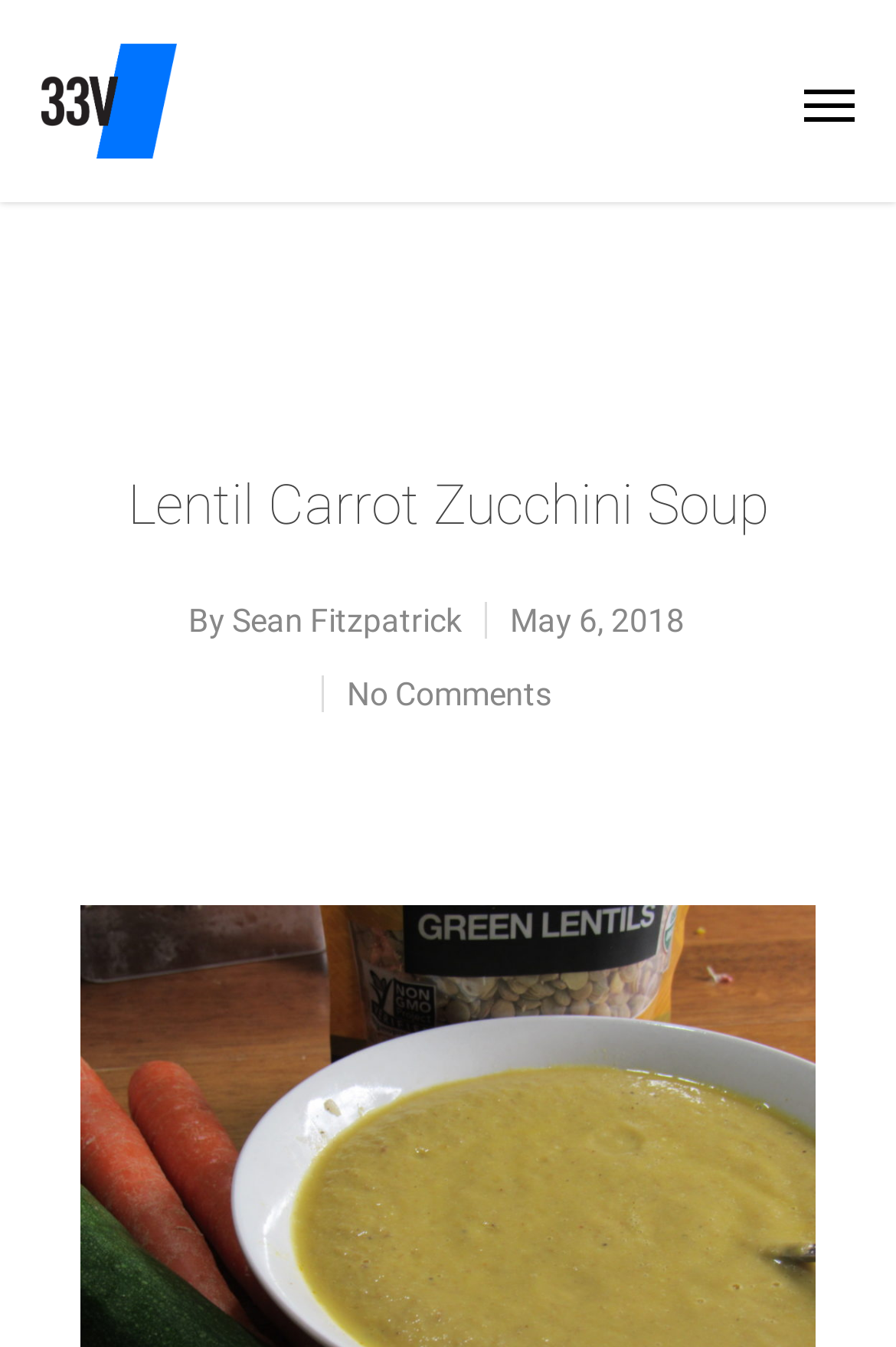Summarize the webpage with a detailed and informative caption.

The webpage is about a recipe for Lentil Carrot Zucchini Soup. At the top left corner, there is a logo of "33V Fitness" which is a clickable link. Next to the logo, there is a text link also leading to "33V Fitness". 

Below the logo, there is a large heading that reads "Lentil Carrot Zucchini Soup" which takes up most of the width of the page. Underneath the heading, there is a byline that says "By Sean Fitzpatrick" with the name being a clickable link. The byline is followed by the date "May 6, 2018". 

On the right side of the page, near the top, there are two small links. One of them is empty, and the other one says "No Comments". At the very top right corner, there is another empty link.